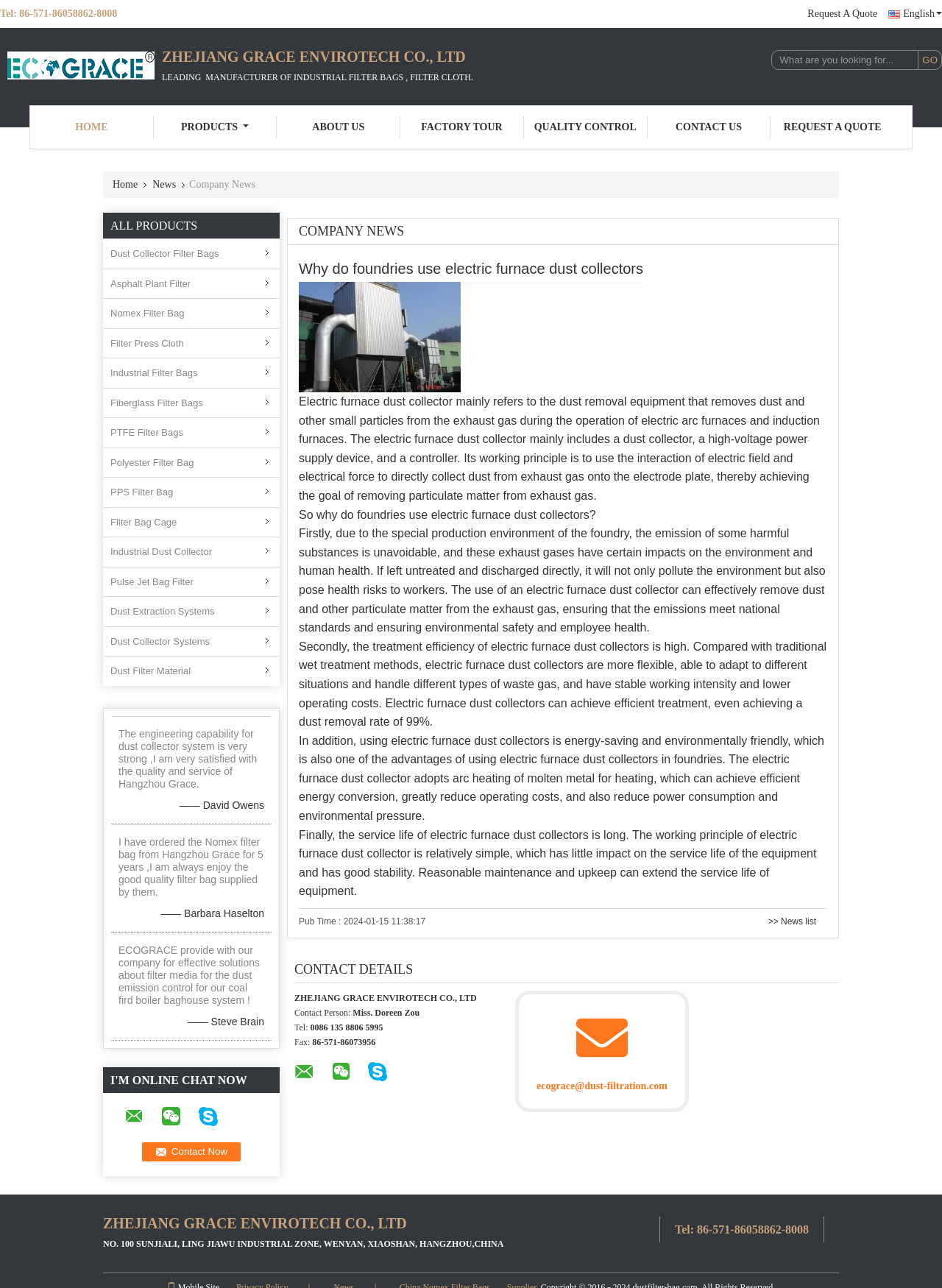Show me the bounding box coordinates of the clickable region to achieve the task as per the instruction: "Search for products".

[0.819, 0.039, 0.975, 0.054]